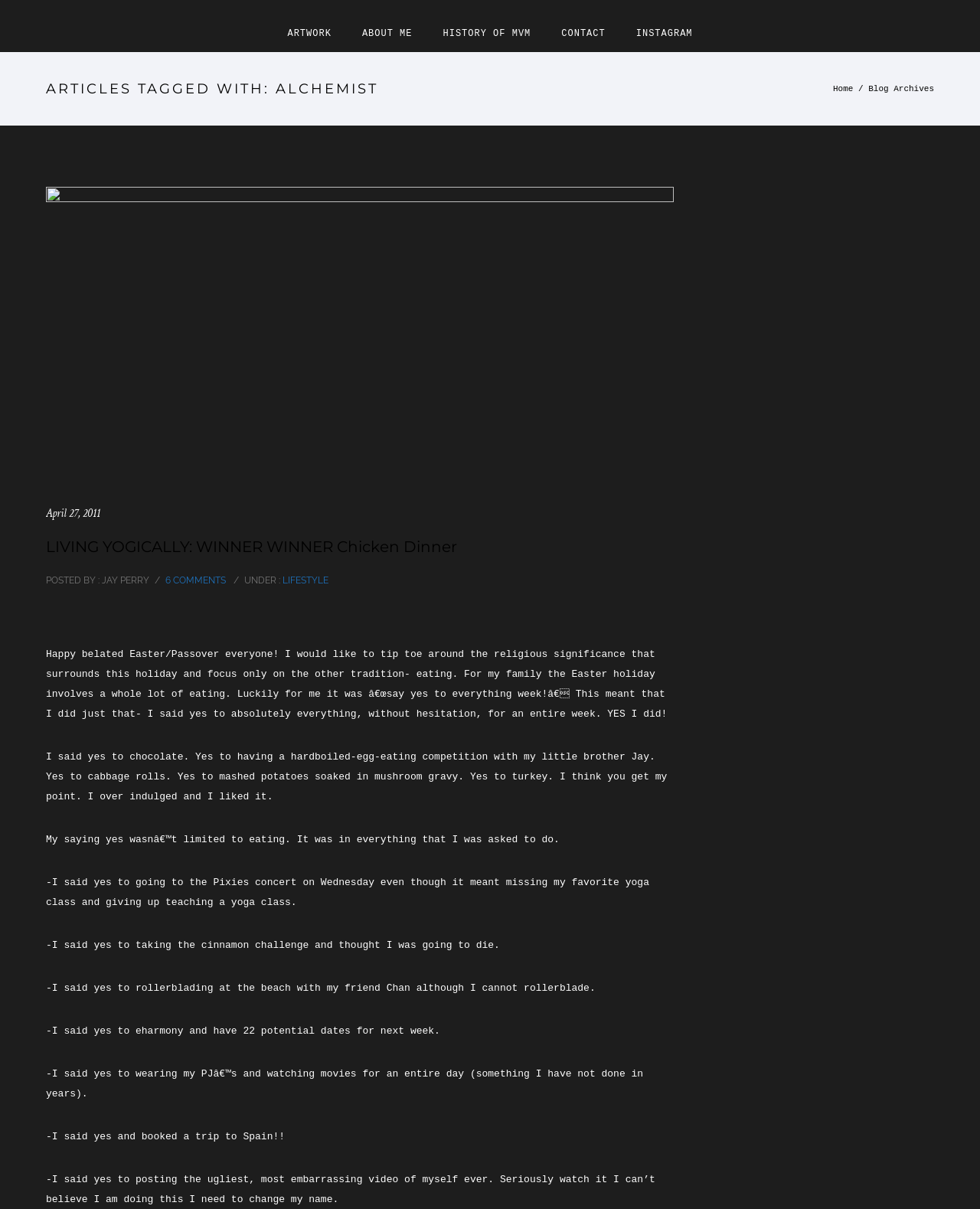What is the author of the blog post?
Please provide a single word or phrase answer based on the image.

JAY PERRY